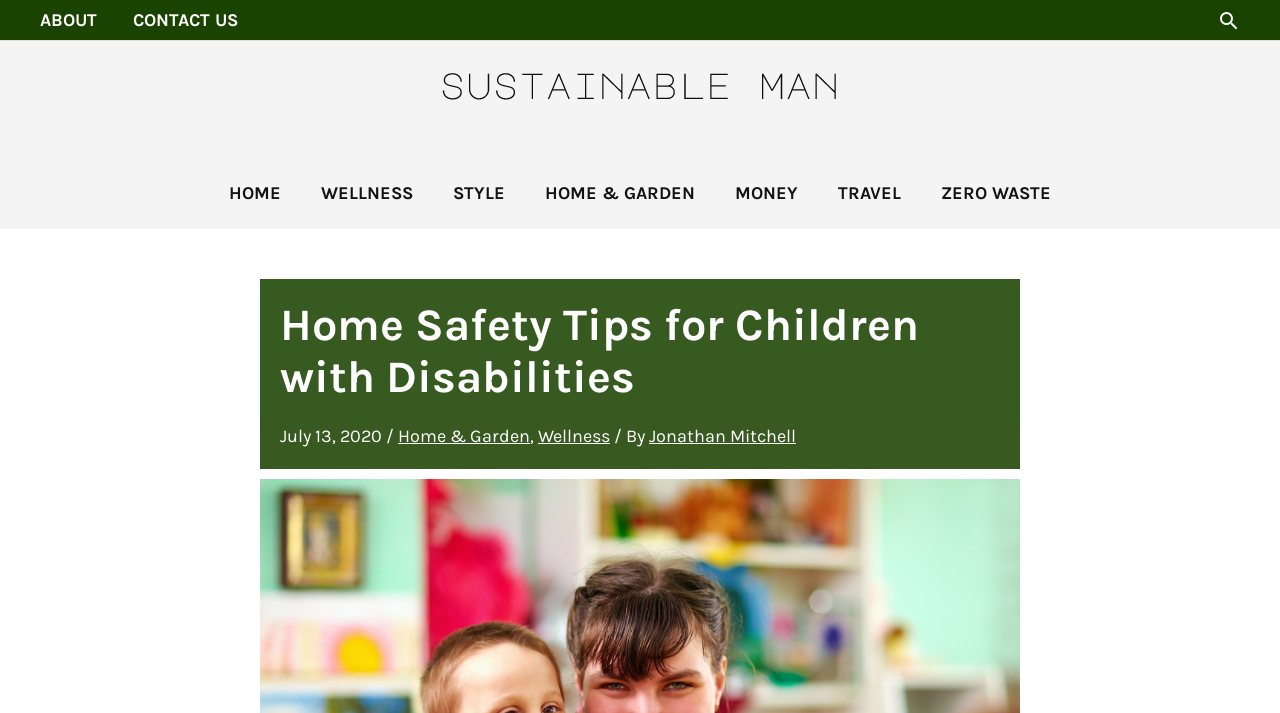How many main navigation links are there?
Answer with a single word or short phrase according to what you see in the image.

7